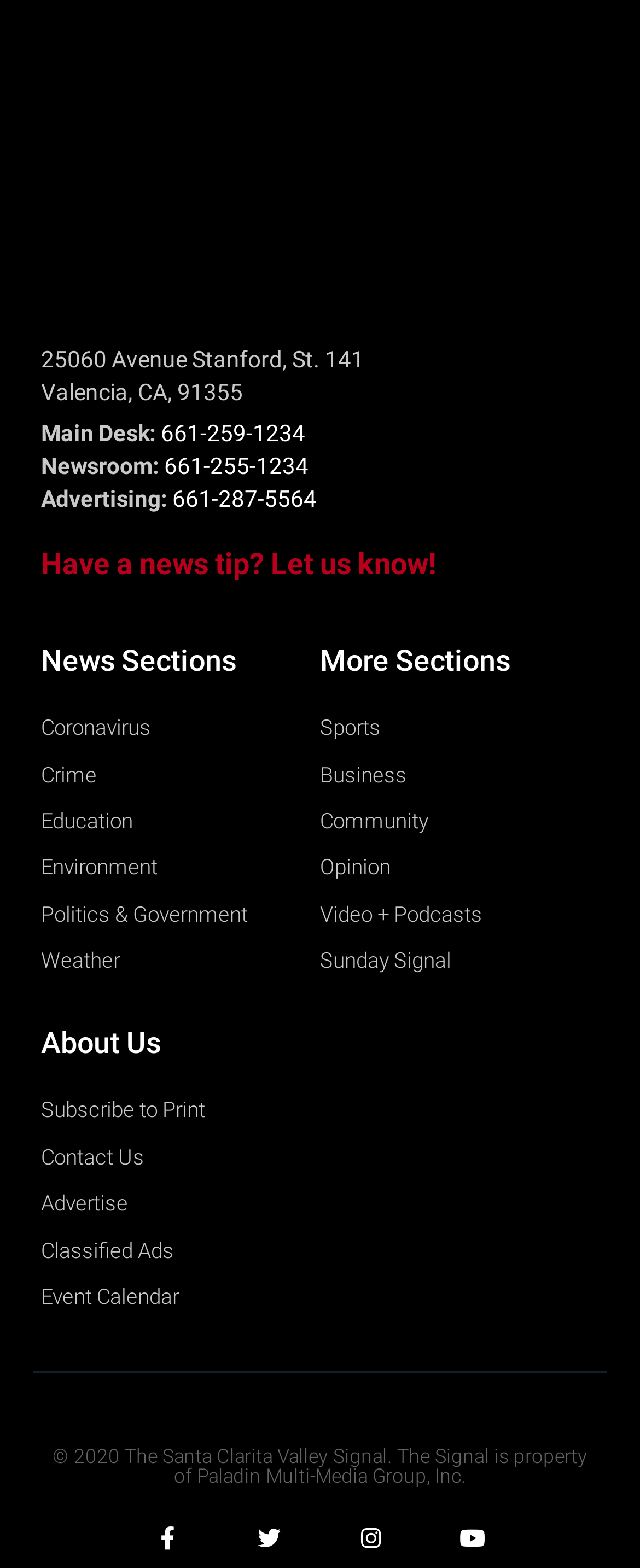Provide the bounding box coordinates of the HTML element described by the text: "Video + Podcasts".

[0.5, 0.571, 0.936, 0.595]